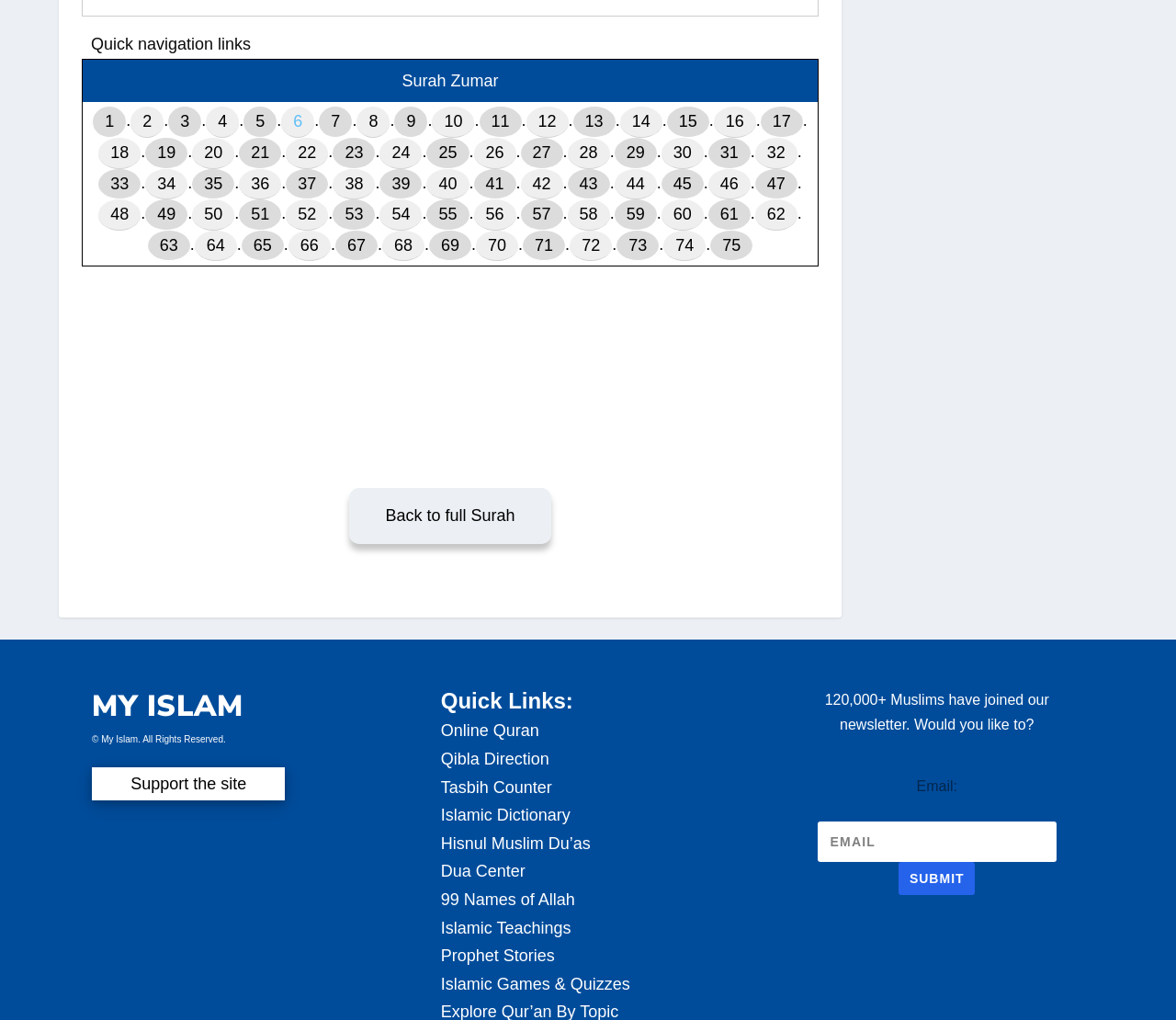Locate the bounding box coordinates of the clickable region necessary to complete the following instruction: "Click the 'FAQ #196' link". Provide the coordinates in the format of four float numbers between 0 and 1, i.e., [left, top, right, bottom].

None